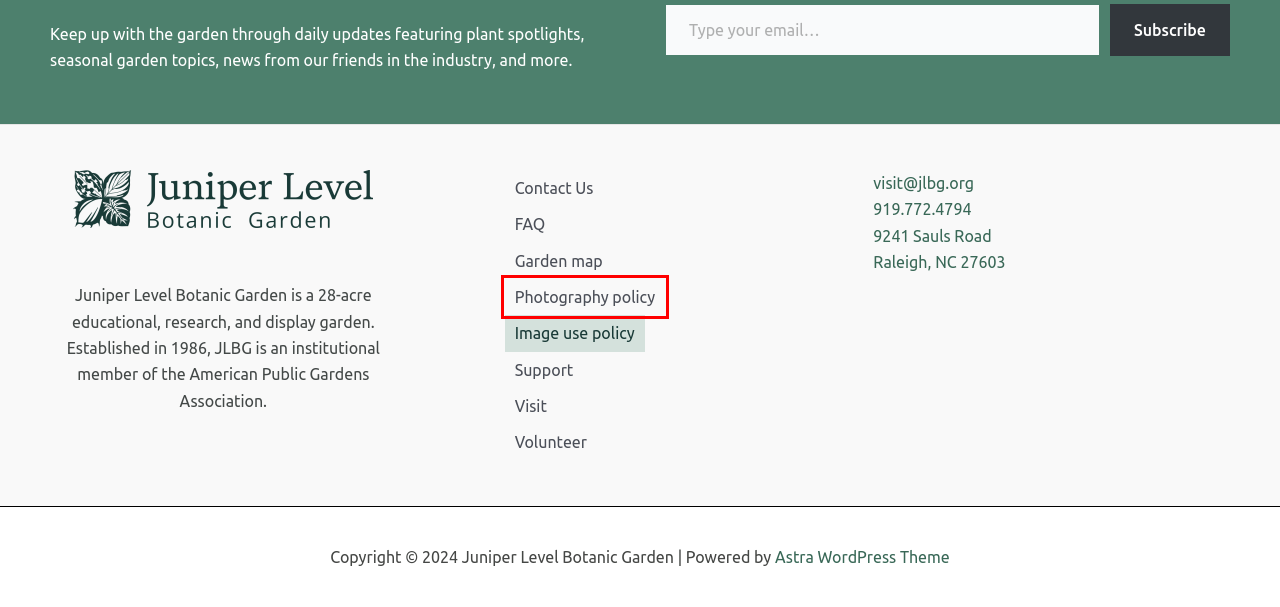You have a screenshot of a webpage with a red bounding box around an element. Choose the best matching webpage description that would appear after clicking the highlighted element. Here are the candidates:
A. Juniper Level Botanic Garden - Juniper Level Botanic Garden
B. FAQ - Juniper Level Botanic Garden
C. Endowment - Juniper Level Botanic Garden
D. Contact Us - Juniper Level Botanic Garden
E. Volunteer - Juniper Level Botanic Garden
F. Astra – Fast, Lightweight & Customizable WordPress Theme - Download Now!
G. Photography policy - Juniper Level Botanic Garden
H. Garden map - Juniper Level Botanic Garden

G